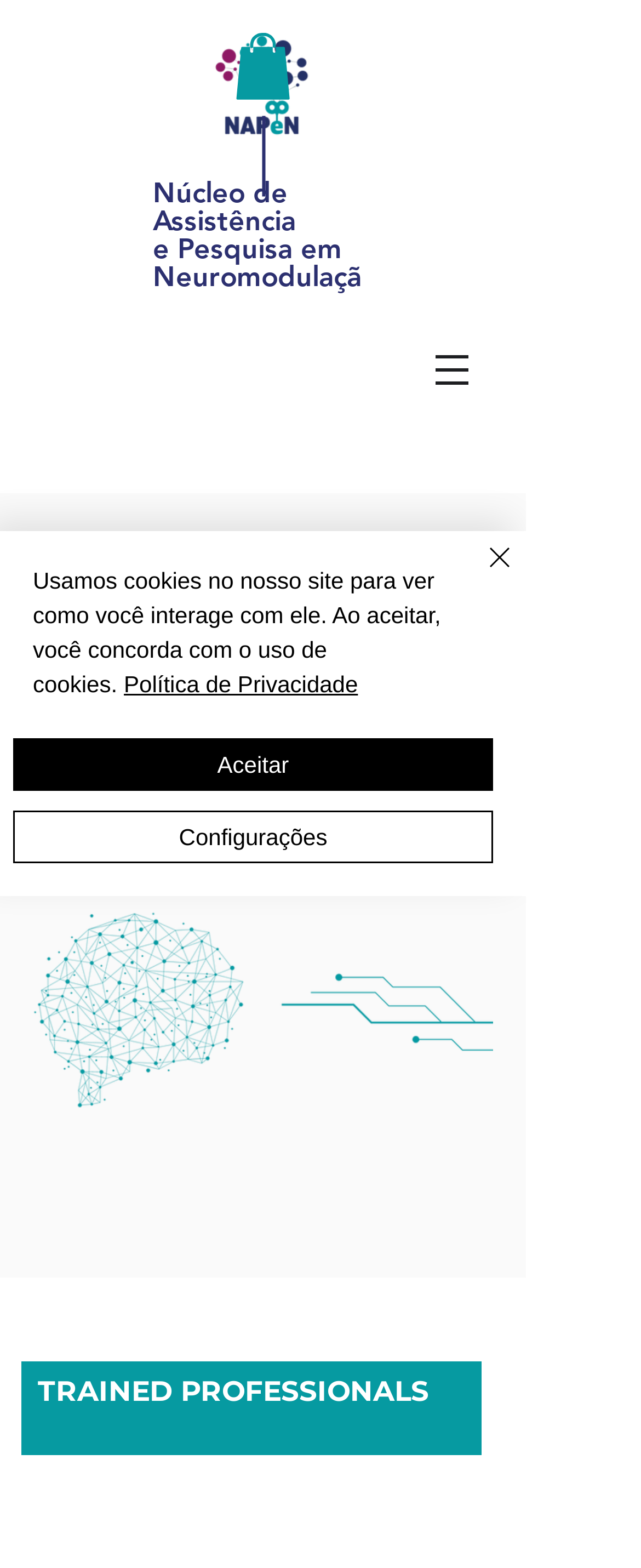How many regions are there on the webpage?
Use the information from the screenshot to give a comprehensive response to the question.

There are three regions on the webpage: 'Quem Somos', 'Profissionais Formados', and the navigation region 'Site'.